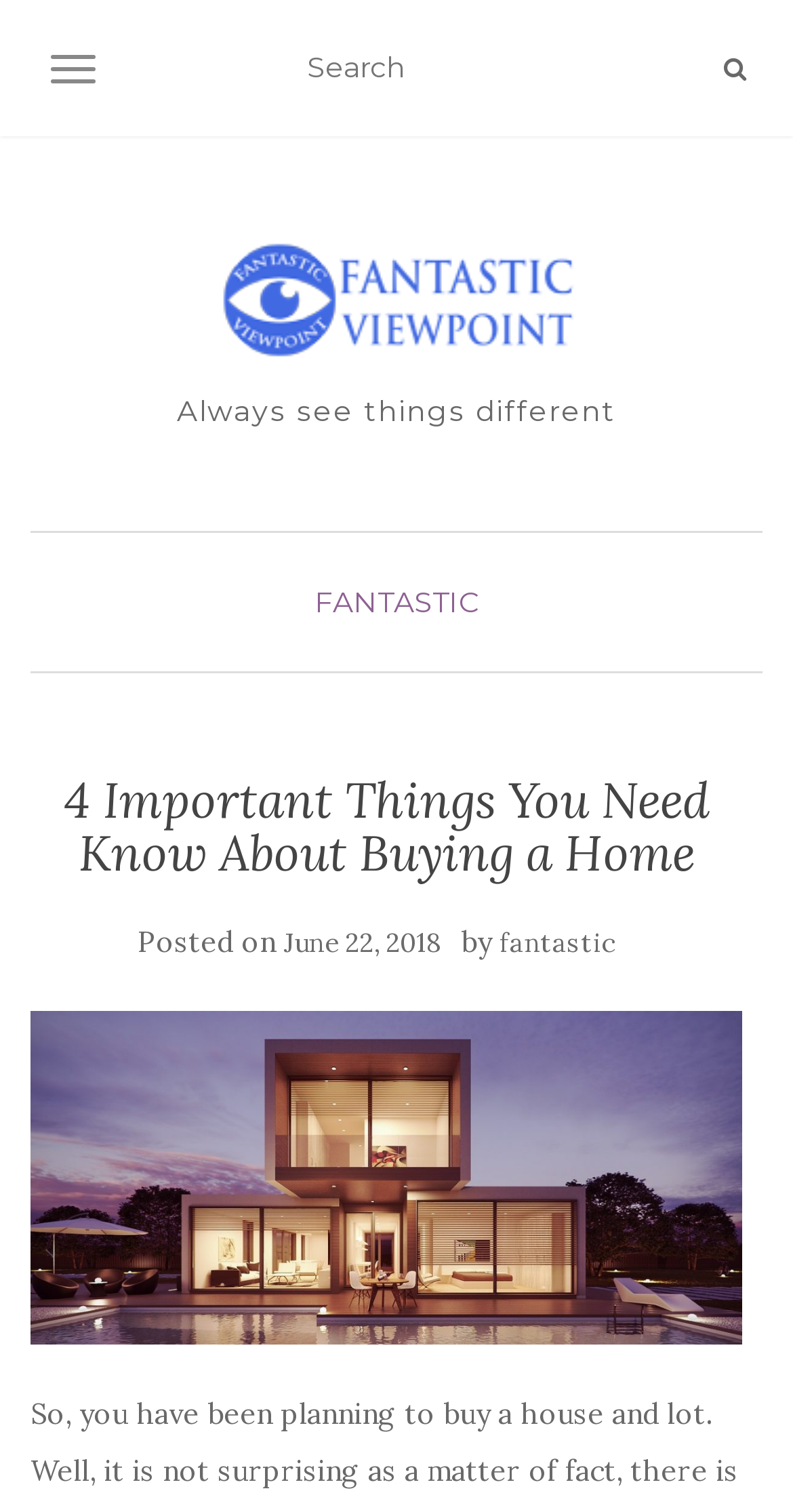Please locate the UI element described by "fantastic" and provide its bounding box coordinates.

[0.629, 0.612, 0.776, 0.635]